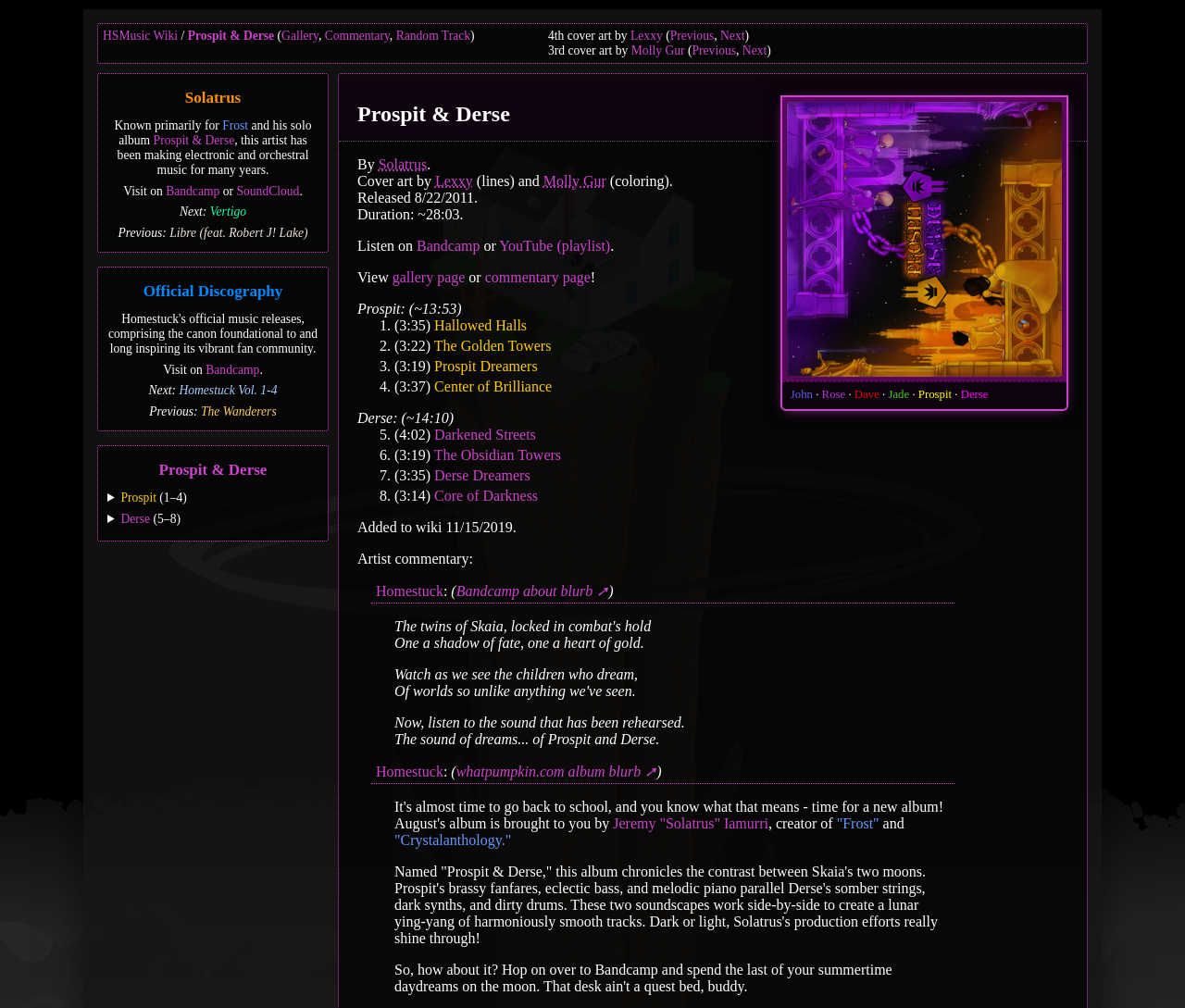Can you provide the bounding box coordinates for the element that should be clicked to implement the instruction: "Read the article by Mehak"?

None